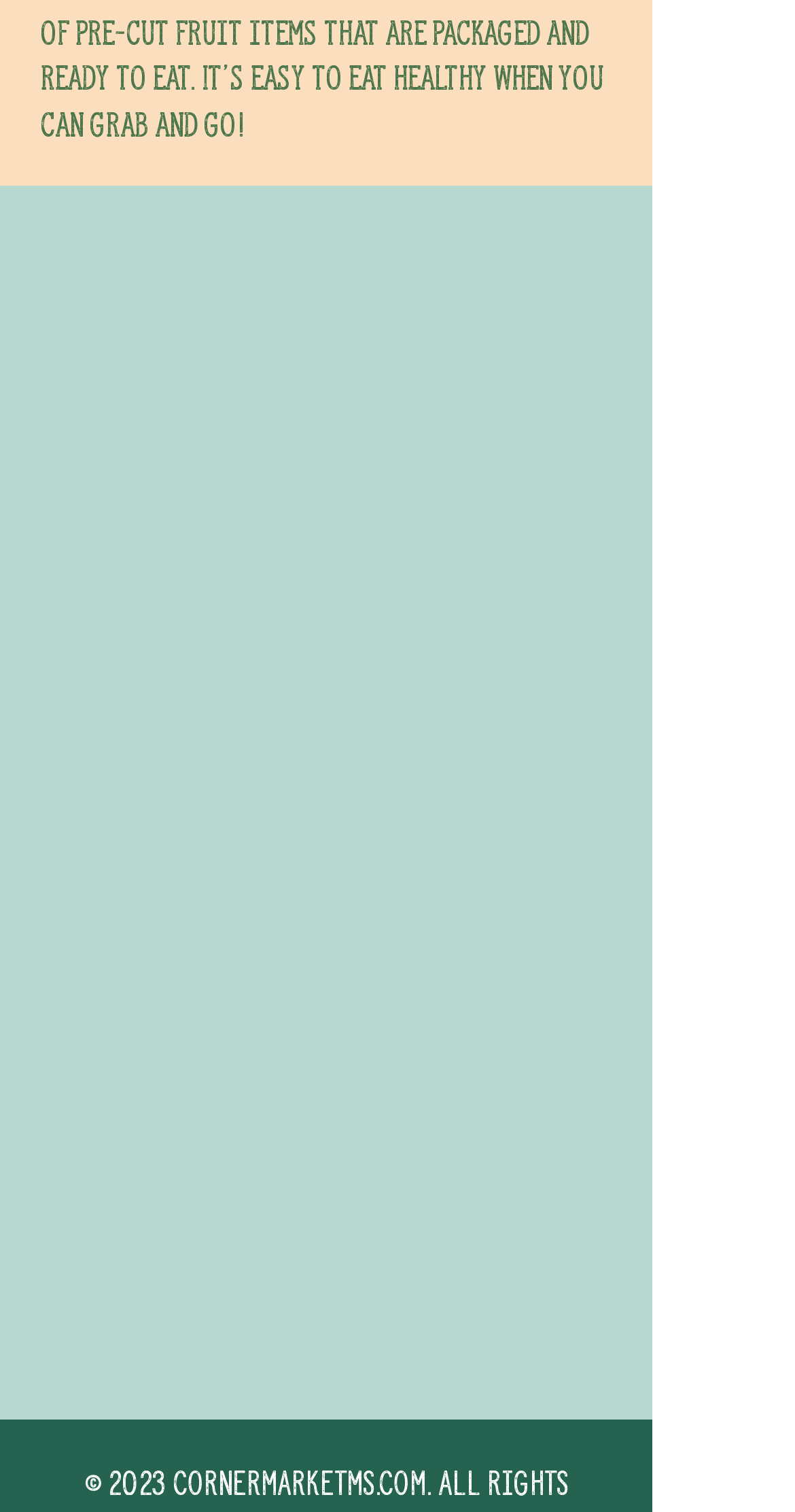Can you determine the bounding box coordinates of the area that needs to be clicked to fulfill the following instruction: "Find your nearest store"?

[0.422, 0.85, 0.529, 0.9]